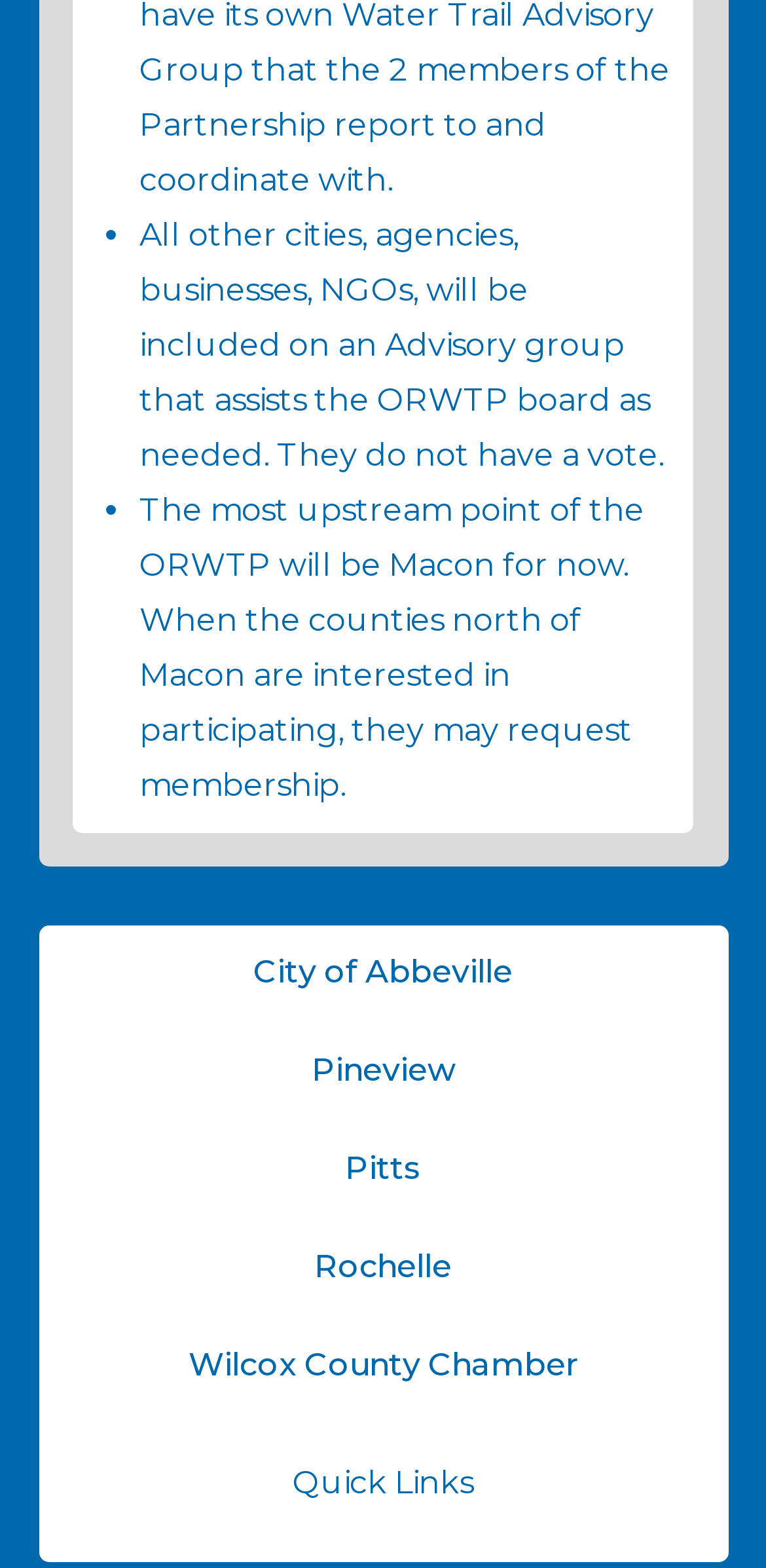How many cities are listed?
Can you provide an in-depth and detailed response to the question?

I counted the number of links under the 'complementary' section, which are 'City of Abbeville', 'Pineview', 'Pitts', 'Rochelle', and 'Wilcox County Chamber'. Therefore, there are 5 cities listed.